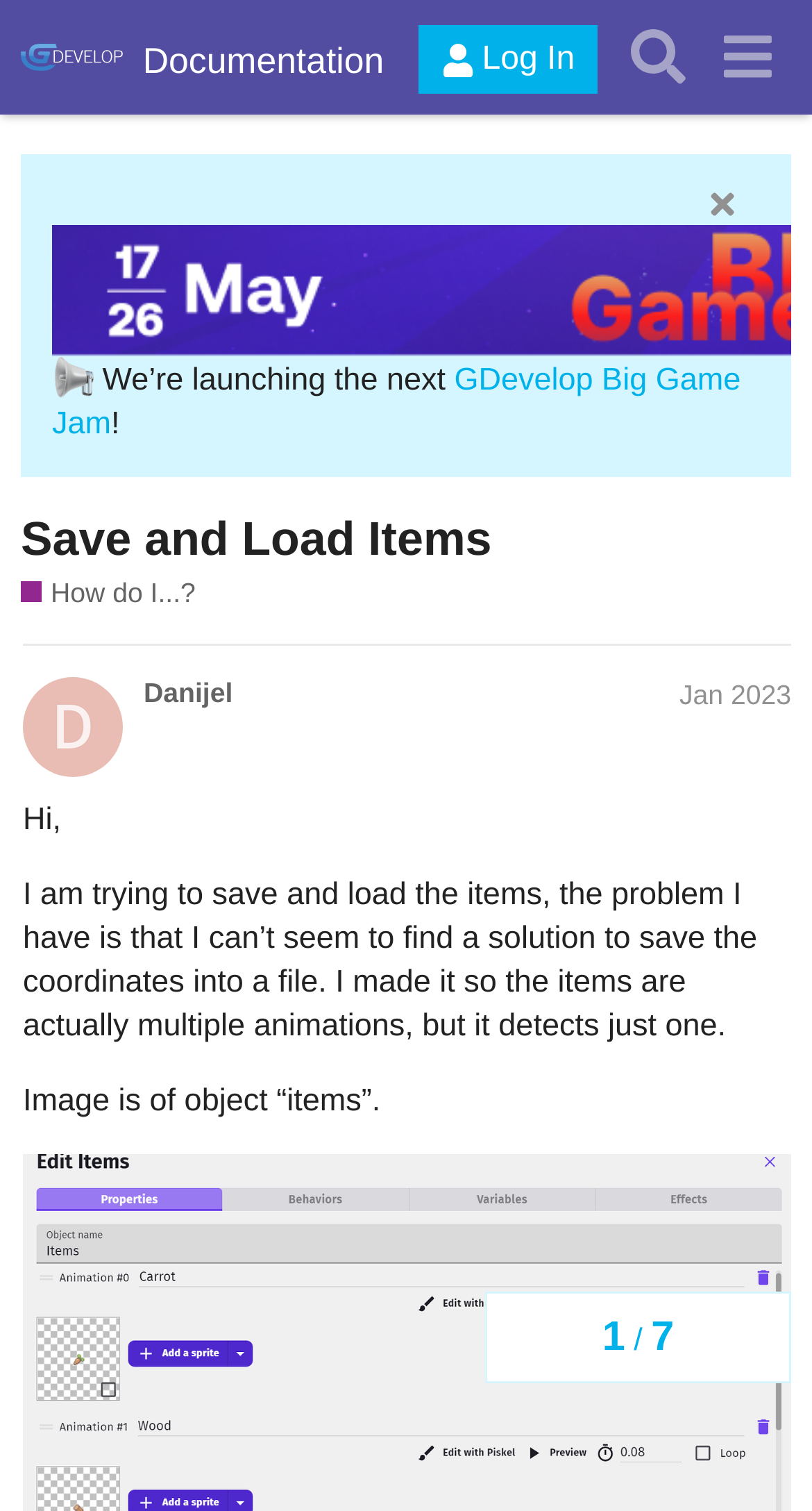Answer in one word or a short phrase: 
What is the topic about?

Saving and loading items